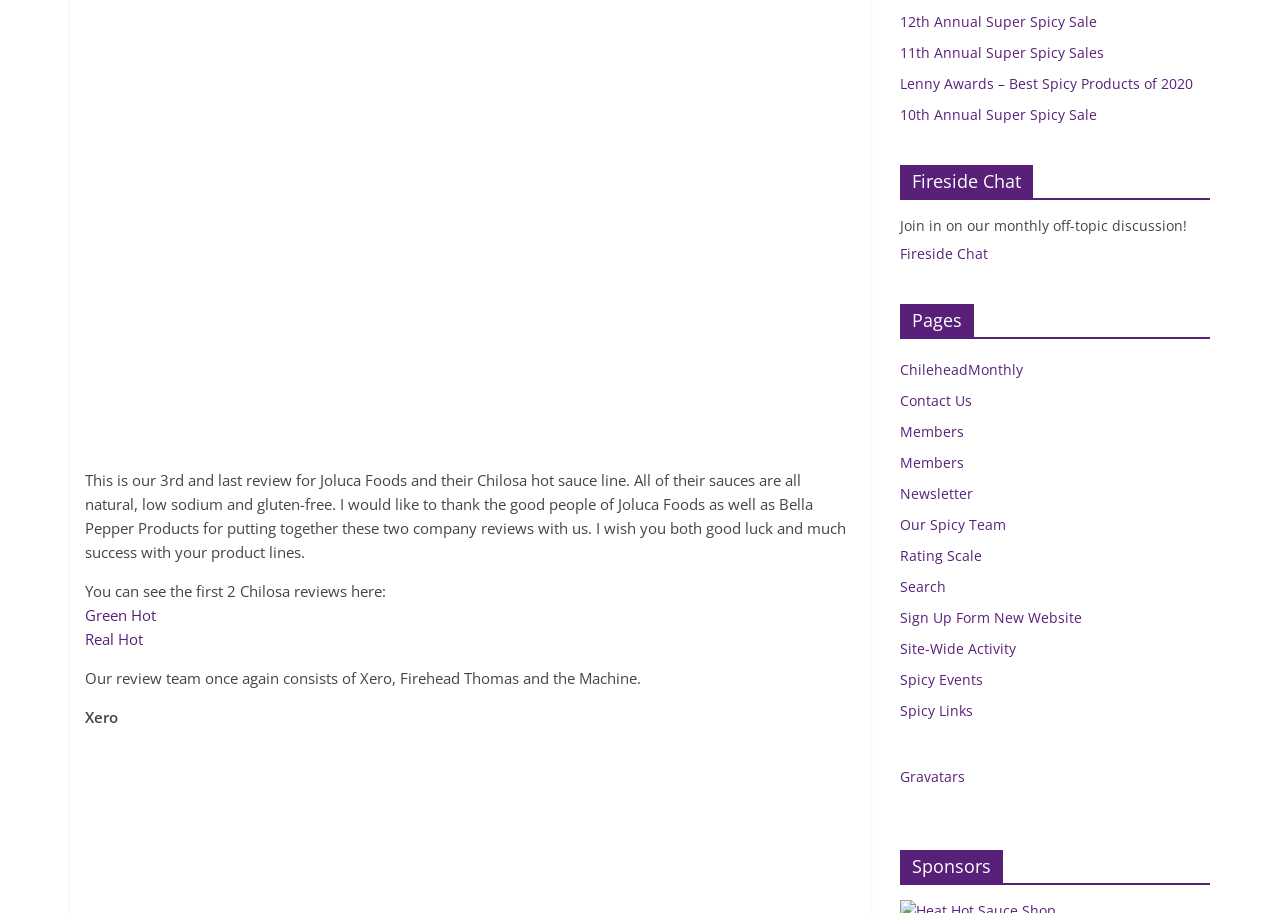Please specify the bounding box coordinates in the format (top-left x, top-left y, bottom-right x, bottom-right y), with all values as floating point numbers between 0 and 1. Identify the bounding box of the UI element described by: 12th Annual Super Spicy Sale

[0.703, 0.013, 0.857, 0.034]